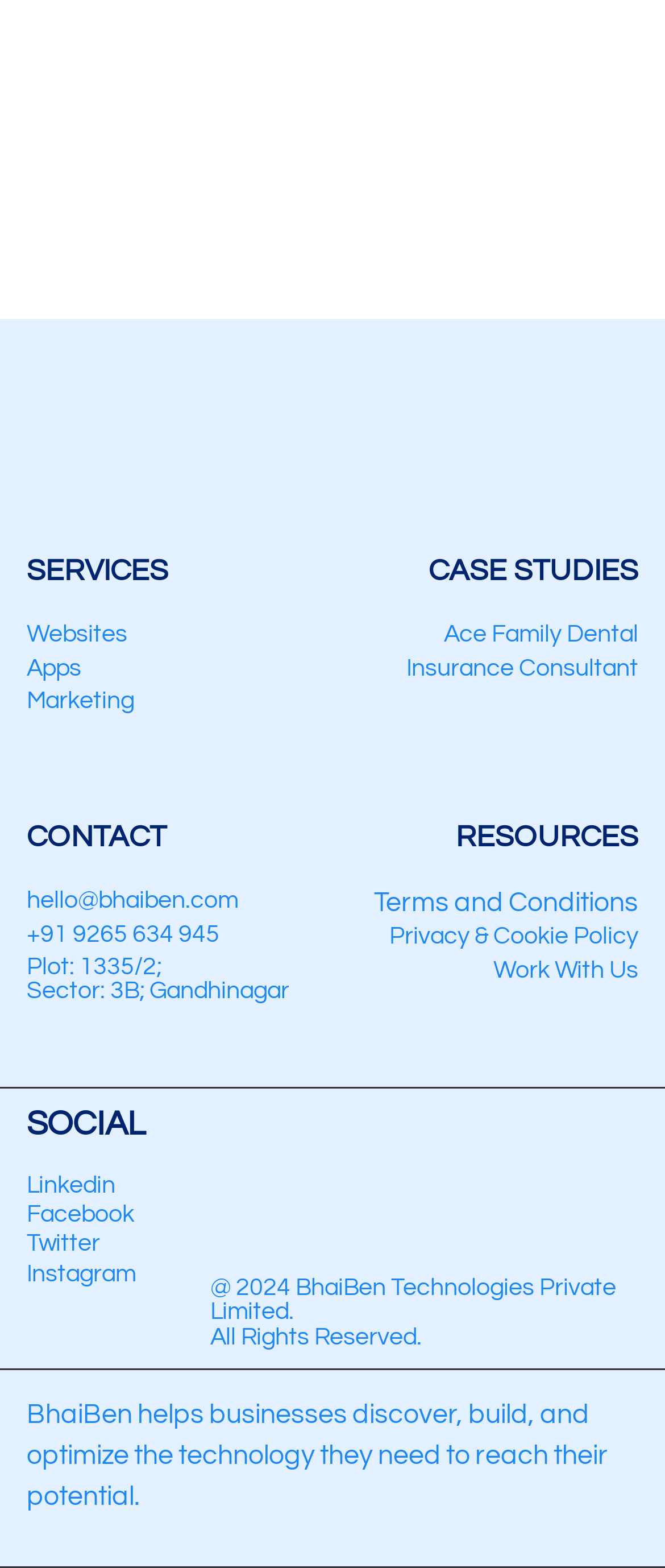Give a one-word or short phrase answer to the question: 
What services does BhaiBen offer?

Websites, Apps, Marketing